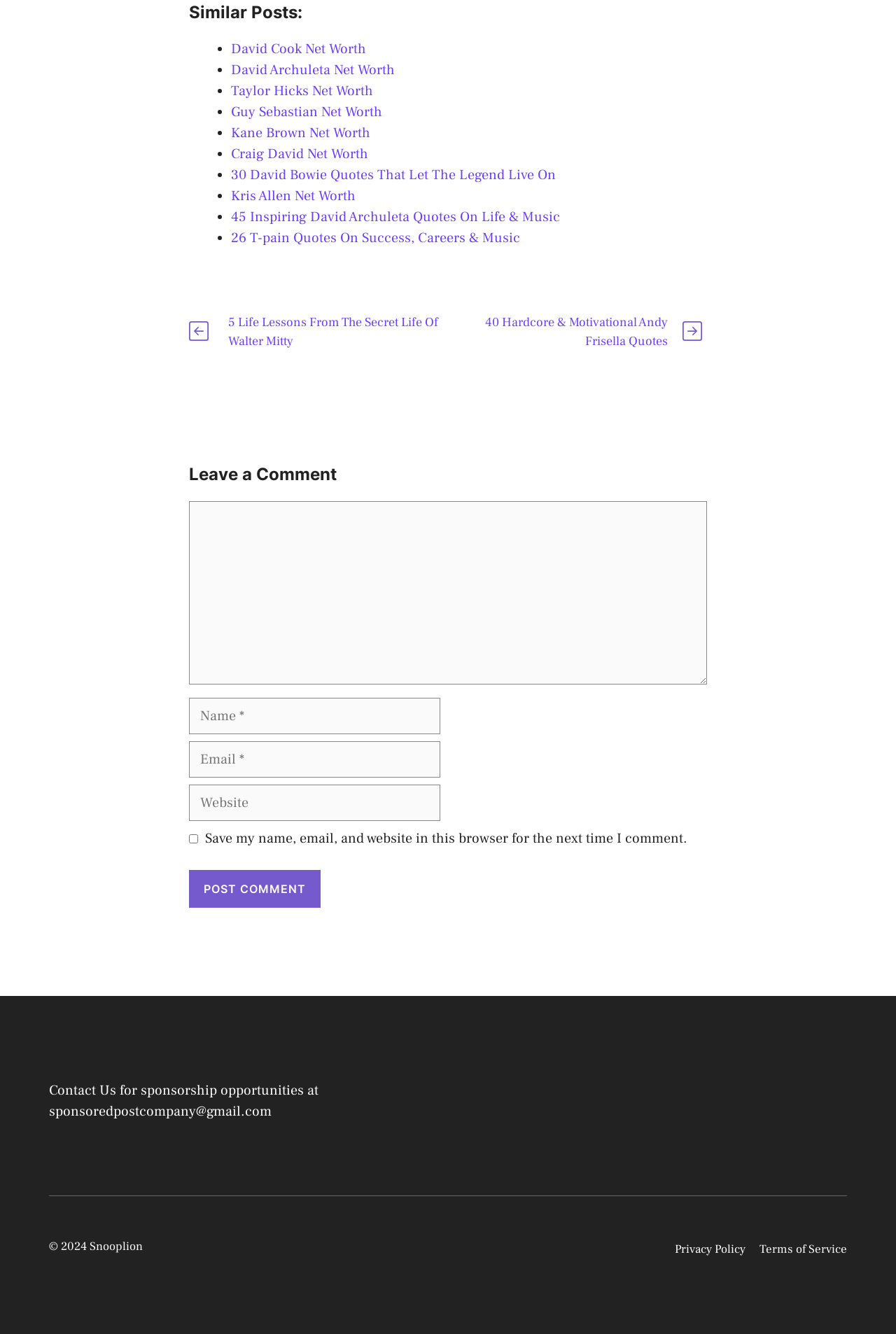Determine the bounding box coordinates of the target area to click to execute the following instruction: "Contact us through email."

[0.055, 0.826, 0.303, 0.84]